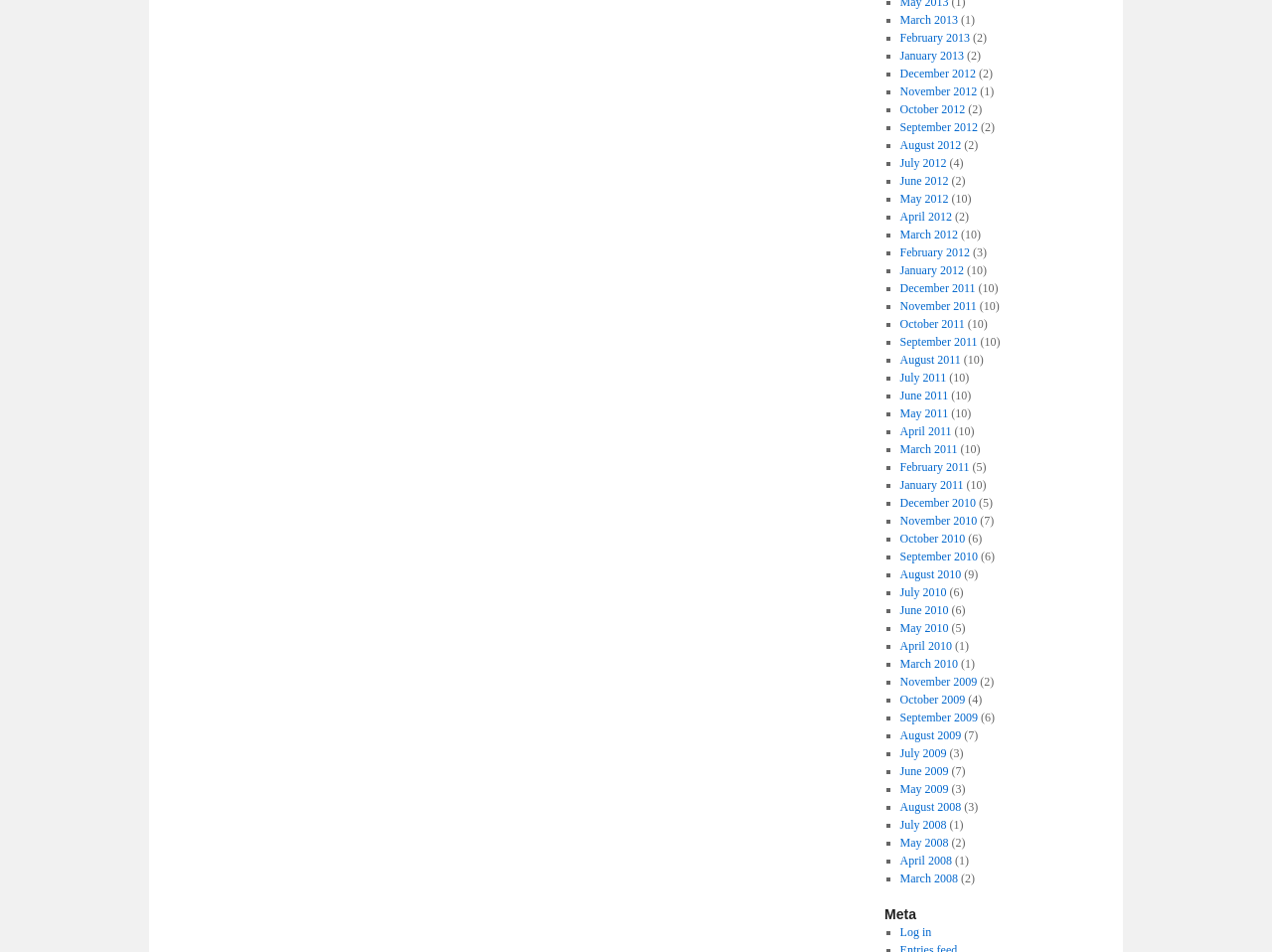How many links are there for March 2012?
Please analyze the image and answer the question with as much detail as possible.

I can see that the link 'March 2012' has a static text '(10)' next to it, indicating that there are 10 links for March 2012.